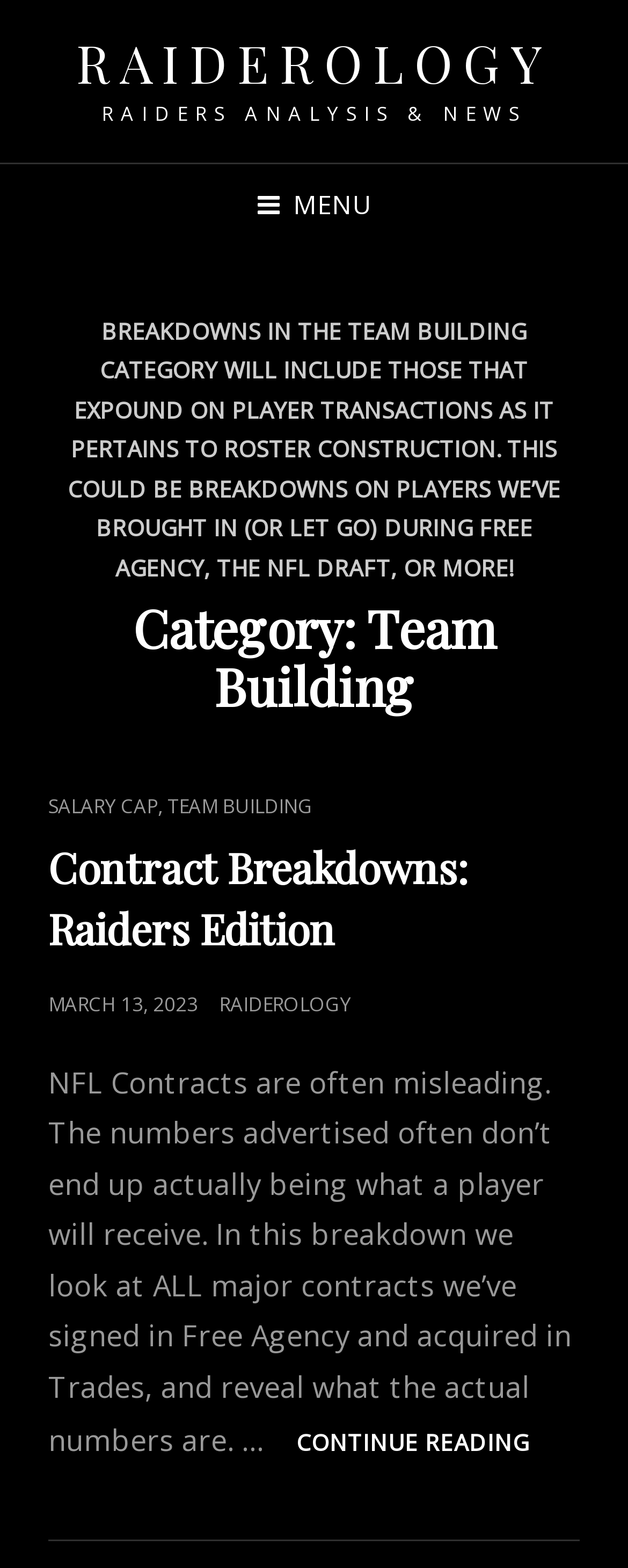Determine the bounding box coordinates (top-left x, top-left y, bottom-right x, bottom-right y) of the UI element described in the following text: March 13, 2023September 8, 2023

[0.077, 0.631, 0.315, 0.649]